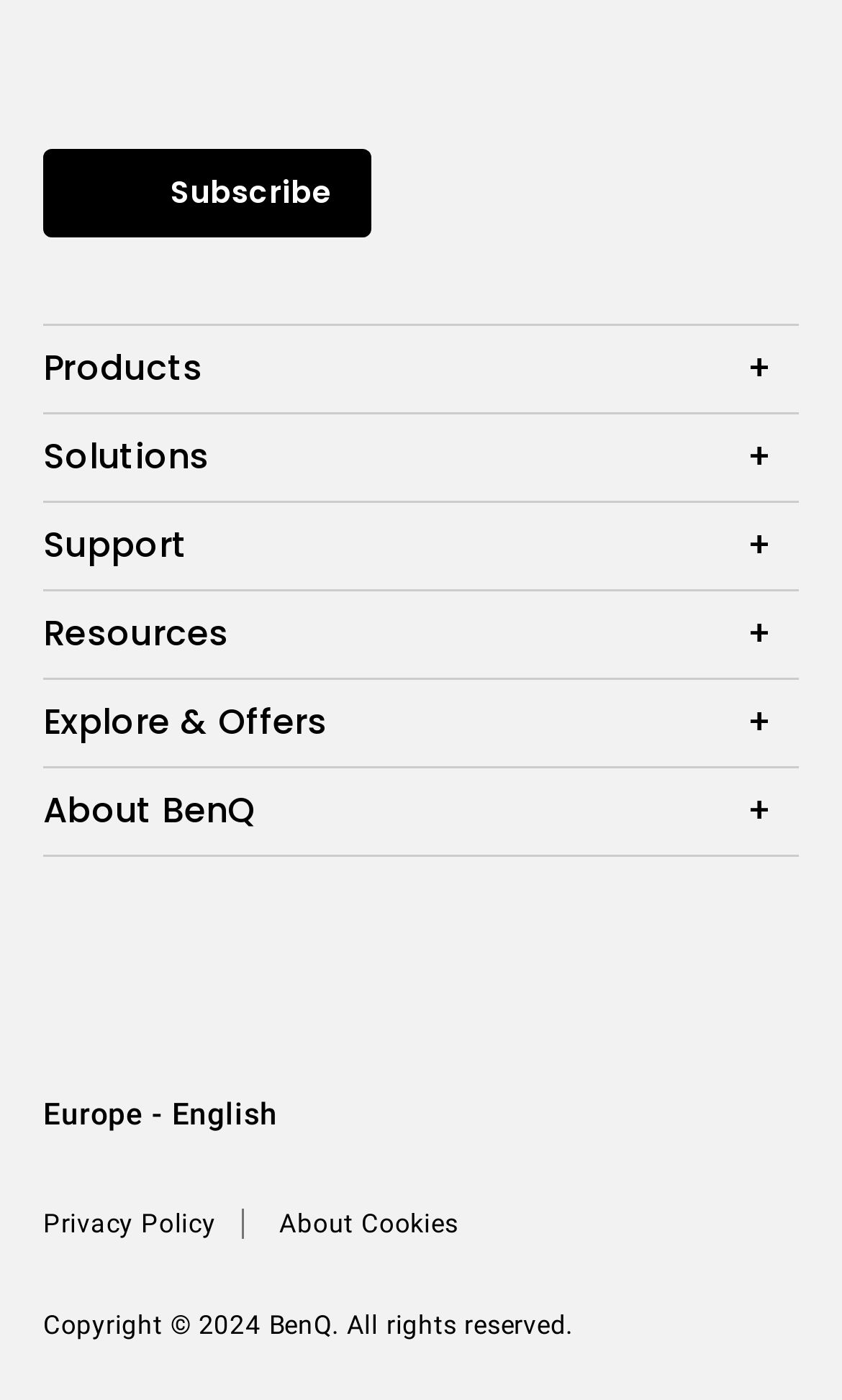Can you determine the bounding box coordinates of the area that needs to be clicked to fulfill the following instruction: "Contact Us for support"?

[0.103, 0.408, 0.949, 0.457]